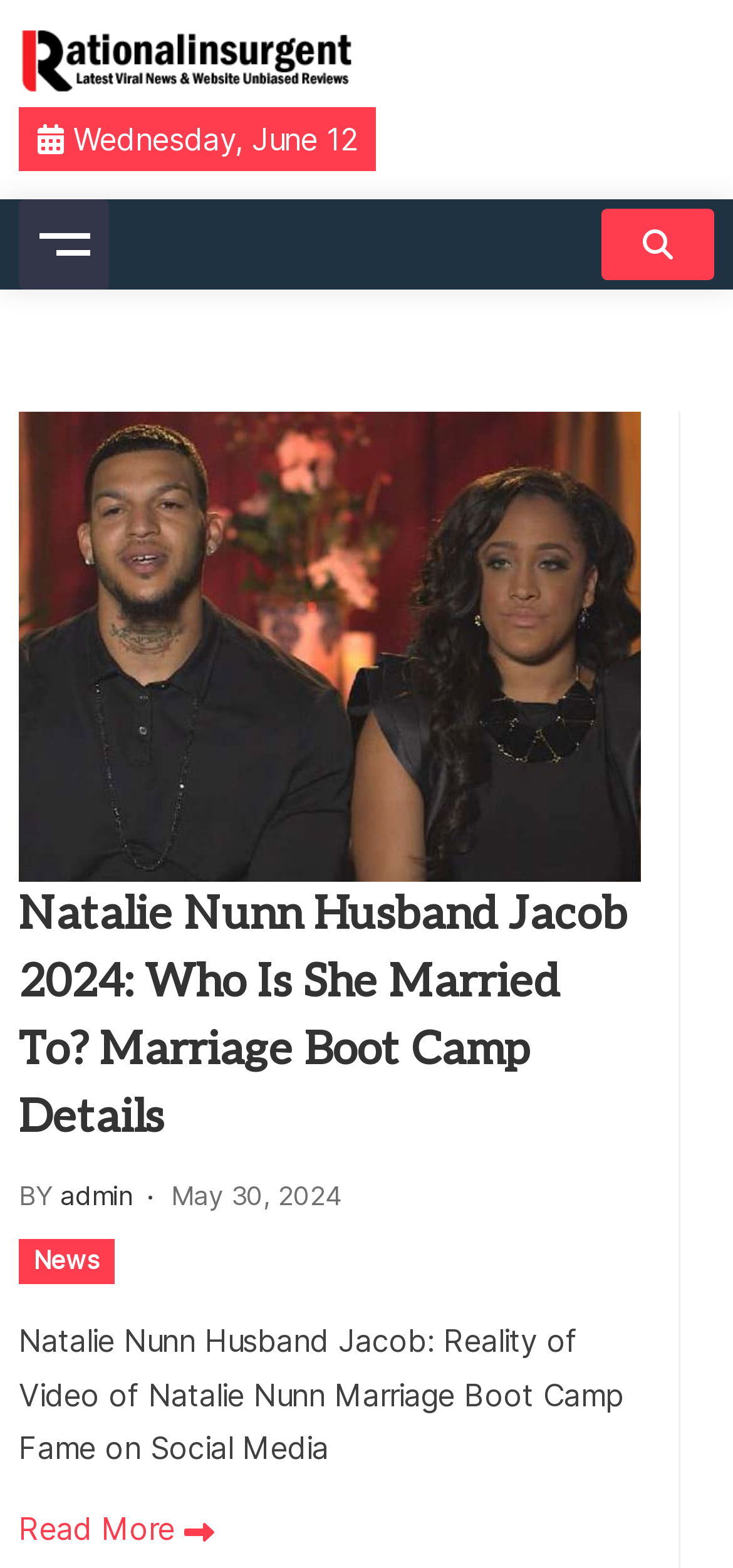Determine the bounding box of the UI component based on this description: "News". The bounding box coordinates should be four float values between 0 and 1, i.e., [left, top, right, bottom].

[0.026, 0.79, 0.156, 0.819]